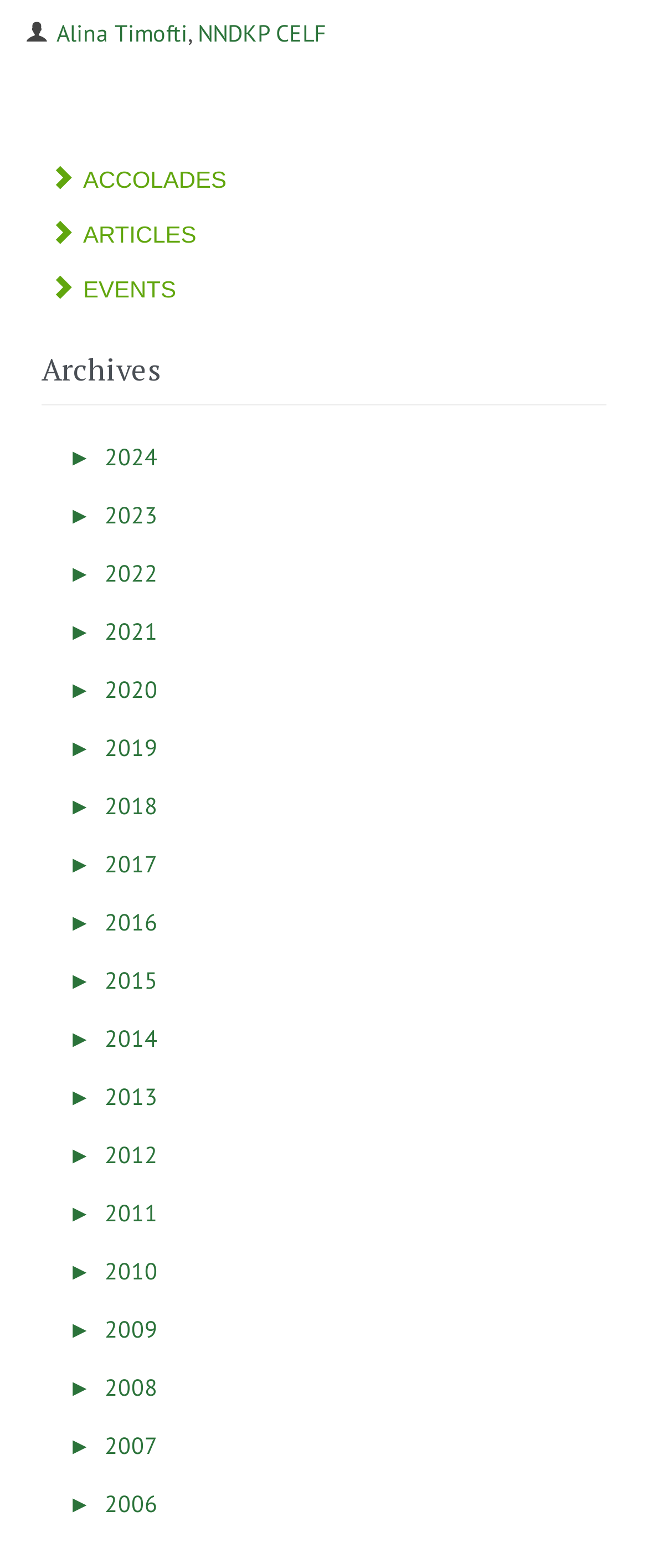What is the earliest year listed in the Archives section?
Please provide a single word or phrase as your answer based on the screenshot.

2006